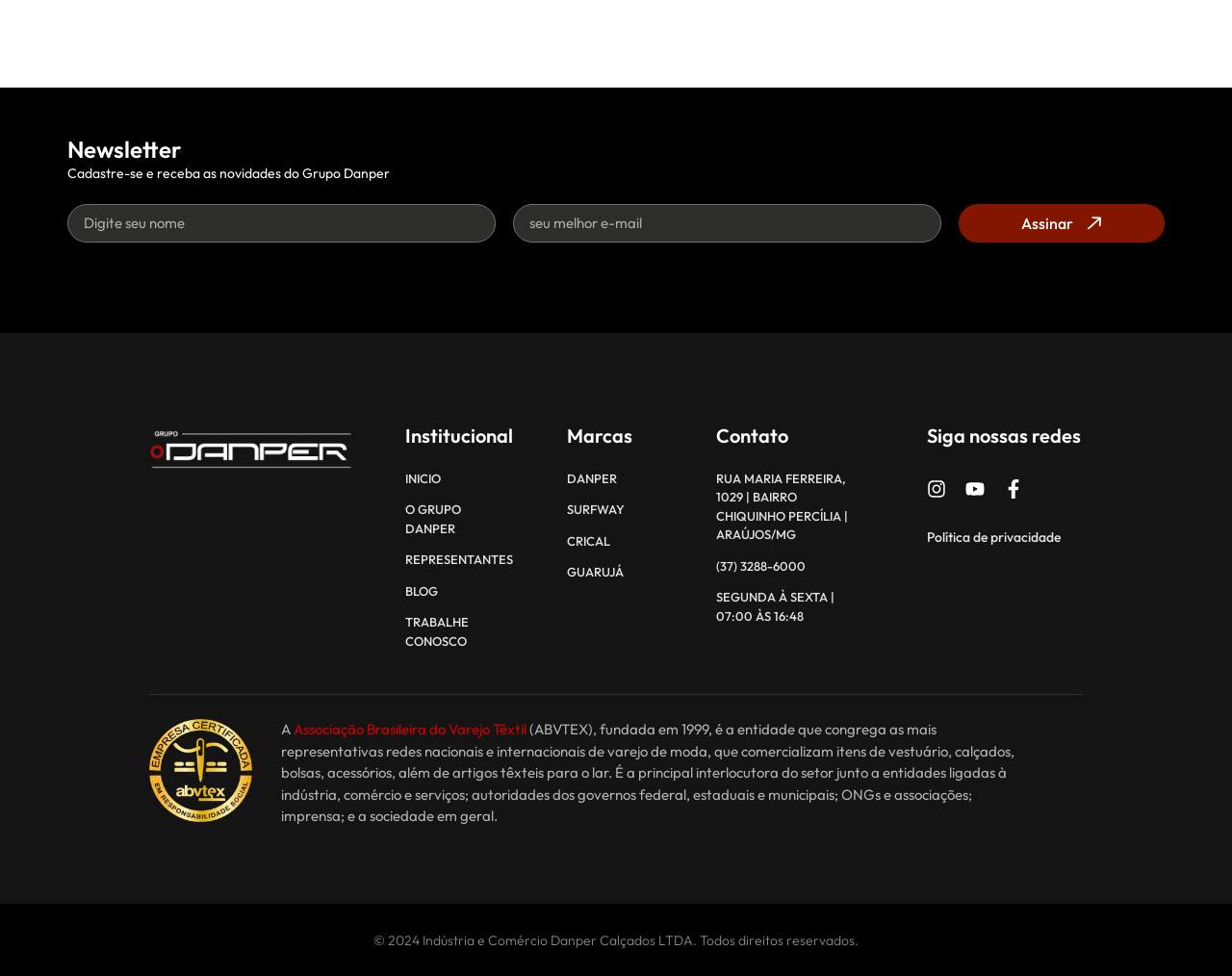Pinpoint the bounding box coordinates of the clickable area necessary to execute the following instruction: "Read the privacy policy". The coordinates should be given as four float numbers between 0 and 1, namely [left, top, right, bottom].

[0.752, 0.54, 0.879, 0.561]